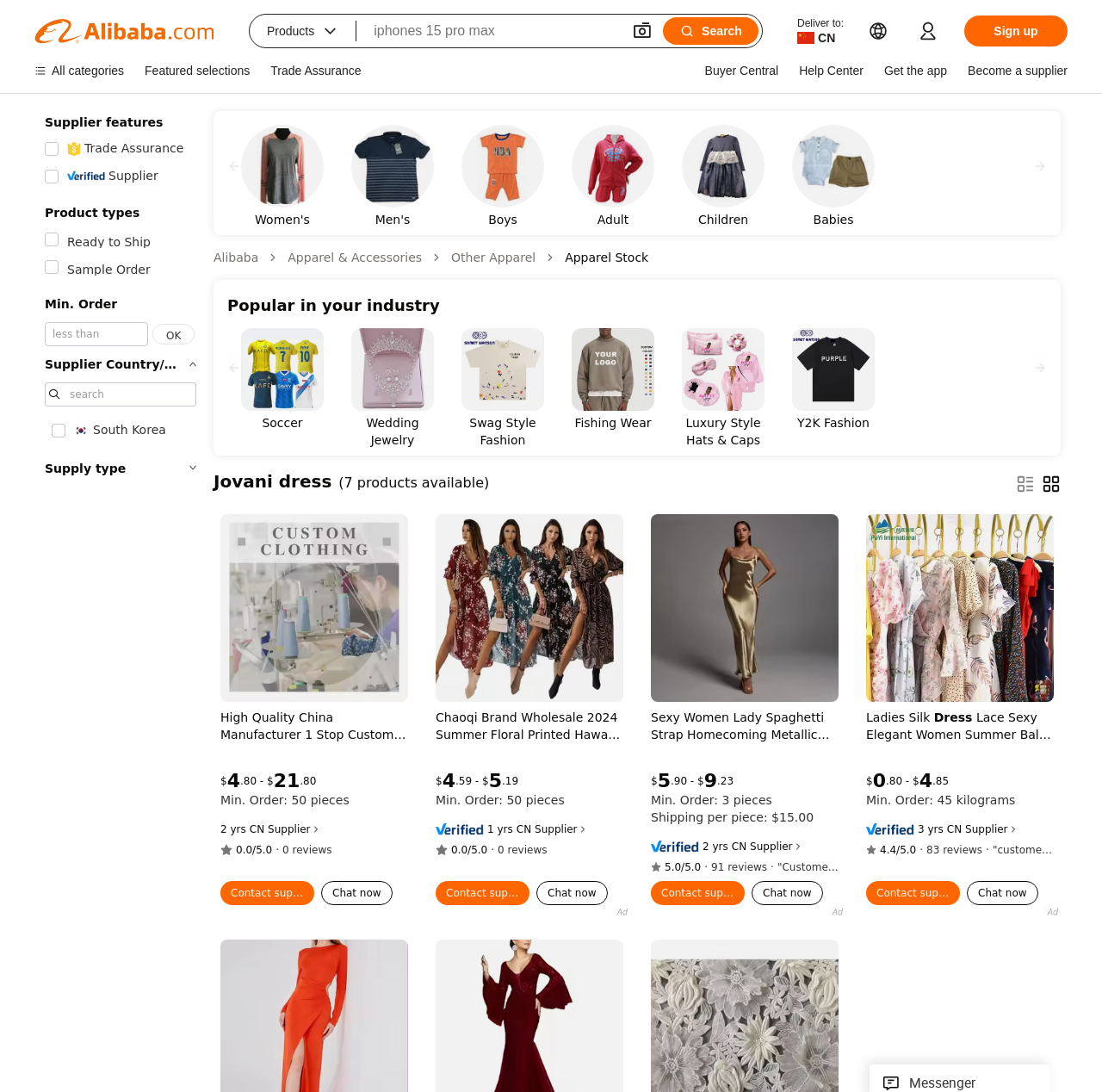Describe every aspect of the webpage comprehensively.

The webpage is a wholesale apparel platform, specifically featuring jovani dresses. At the top, there is a navigation bar with links to various categories, including "All categories", "Featured selections", "Trade Assurance", "Buyer Central", "Help Center", and "Get the app". Below this, there is a search bar with a textbox and a search button.

To the left of the search bar, there are several sections, including "Supplier features", "Product types", "Min. Order", and "Supplier Country/Region". Each section has a heading and some related information or options.

On the right side of the page, there is a carousel featuring different types of apparel, including women's, men's, boys', adult, and children's clothing. Each slide has a link and an image representing the type of apparel.

Below the carousel, there is a breadcrumb navigation showing the current location within the website, with links to "Alibaba", "Apparel & Accessories", "Other Apparel", and "Apparel Stock".

Further down, there is another carousel with the title "Popular in your industry", featuring links to various products, including soccer, wedding jewelry, swag style fashion, and fishing wear. Each slide has a link and an image representing the product.

Throughout the page, there are various buttons, images, and text elements, including a "Sign up" button at the top right corner and a "Deliver to" section with a country/region dropdown menu.